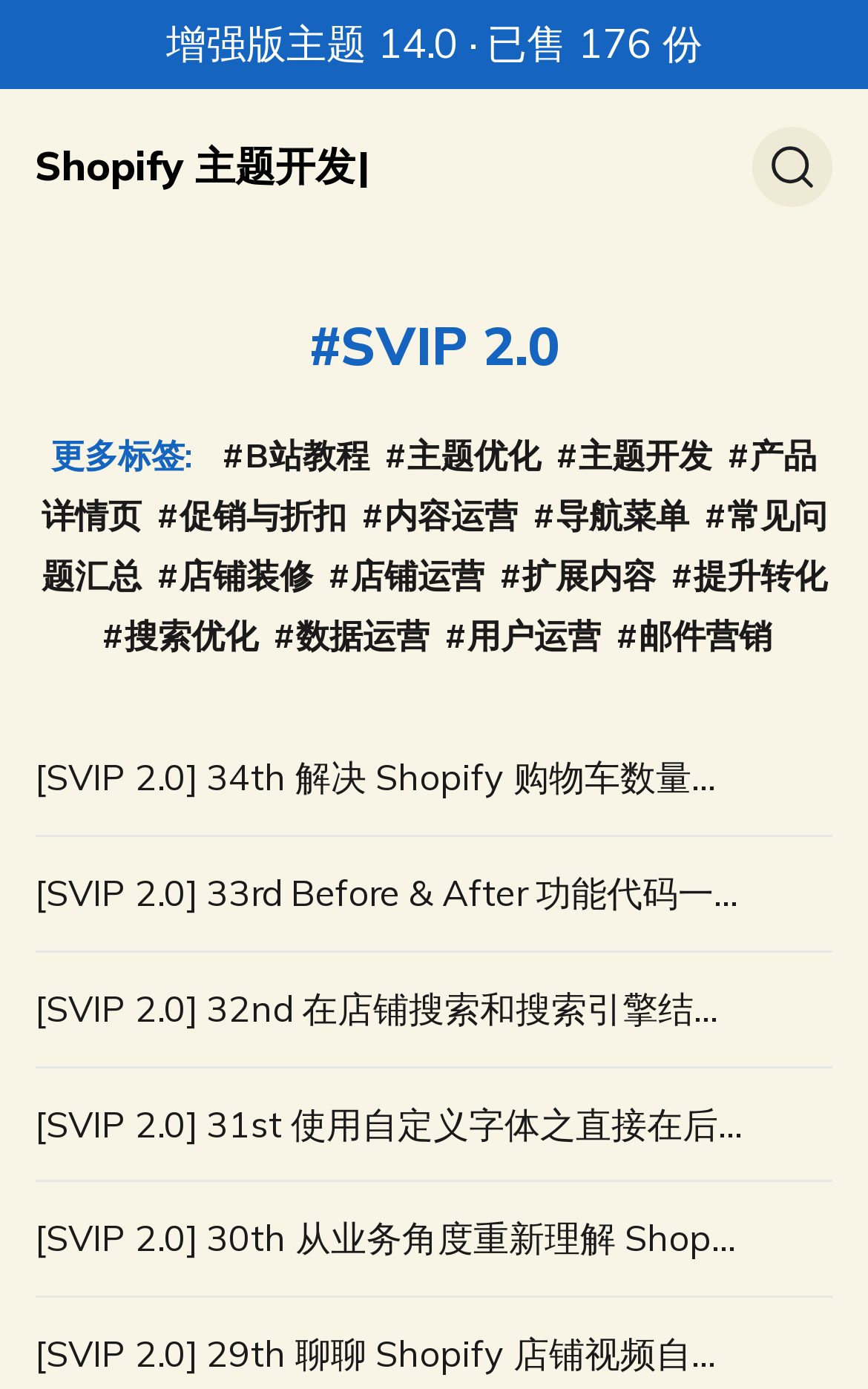Pinpoint the bounding box coordinates of the clickable element needed to complete the instruction: "Explore the 30th lesson on understanding Shopify theme structure and principles". The coordinates should be provided as four float numbers between 0 and 1: [left, top, right, bottom].

[0.04, 0.85, 0.96, 0.933]